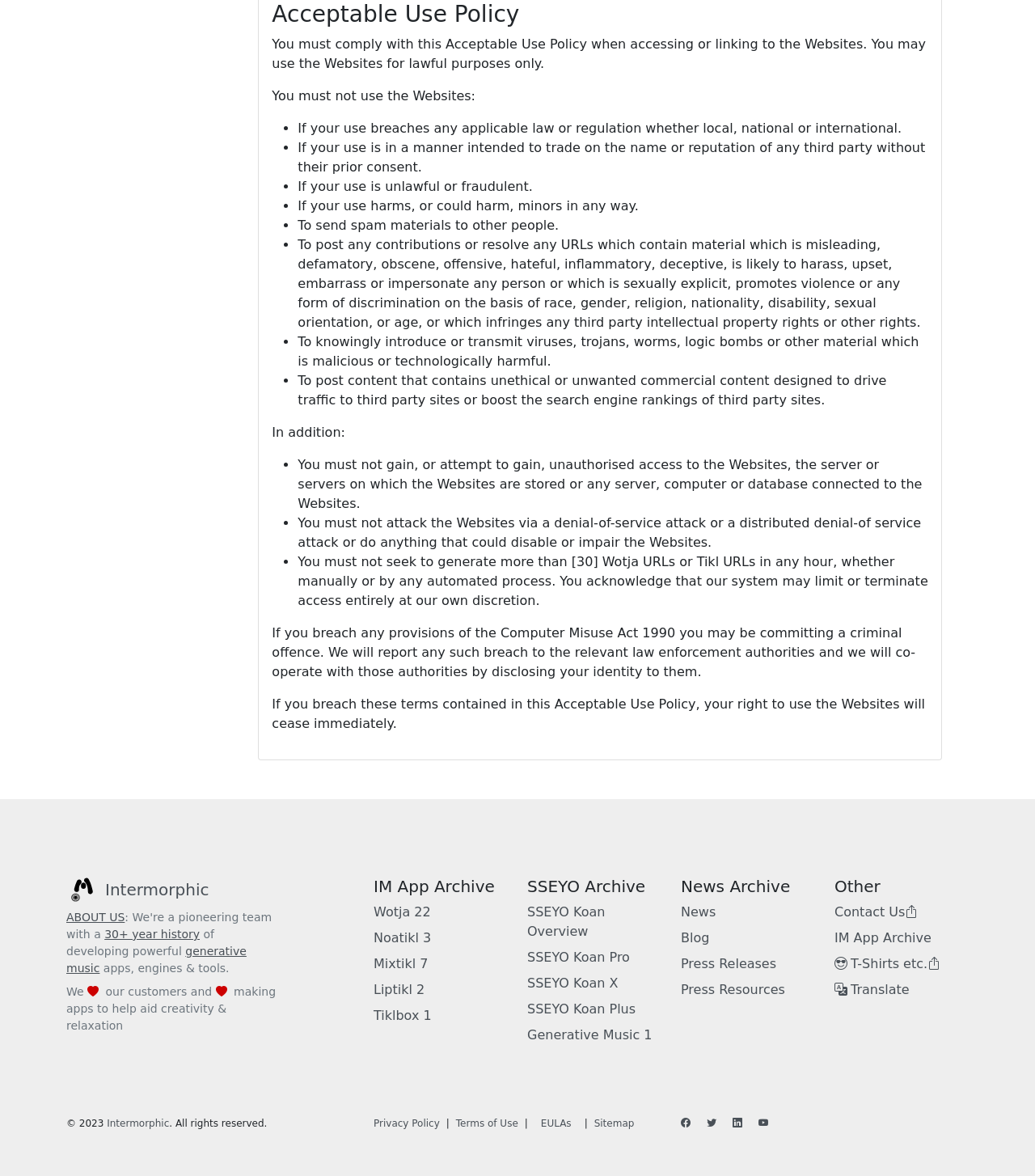What is the title of the Acceptable Use Policy?
Using the image, elaborate on the answer with as much detail as possible.

The title of the Acceptable Use Policy can be found at the top of the webpage, which is 'Acceptable Use Policy'.